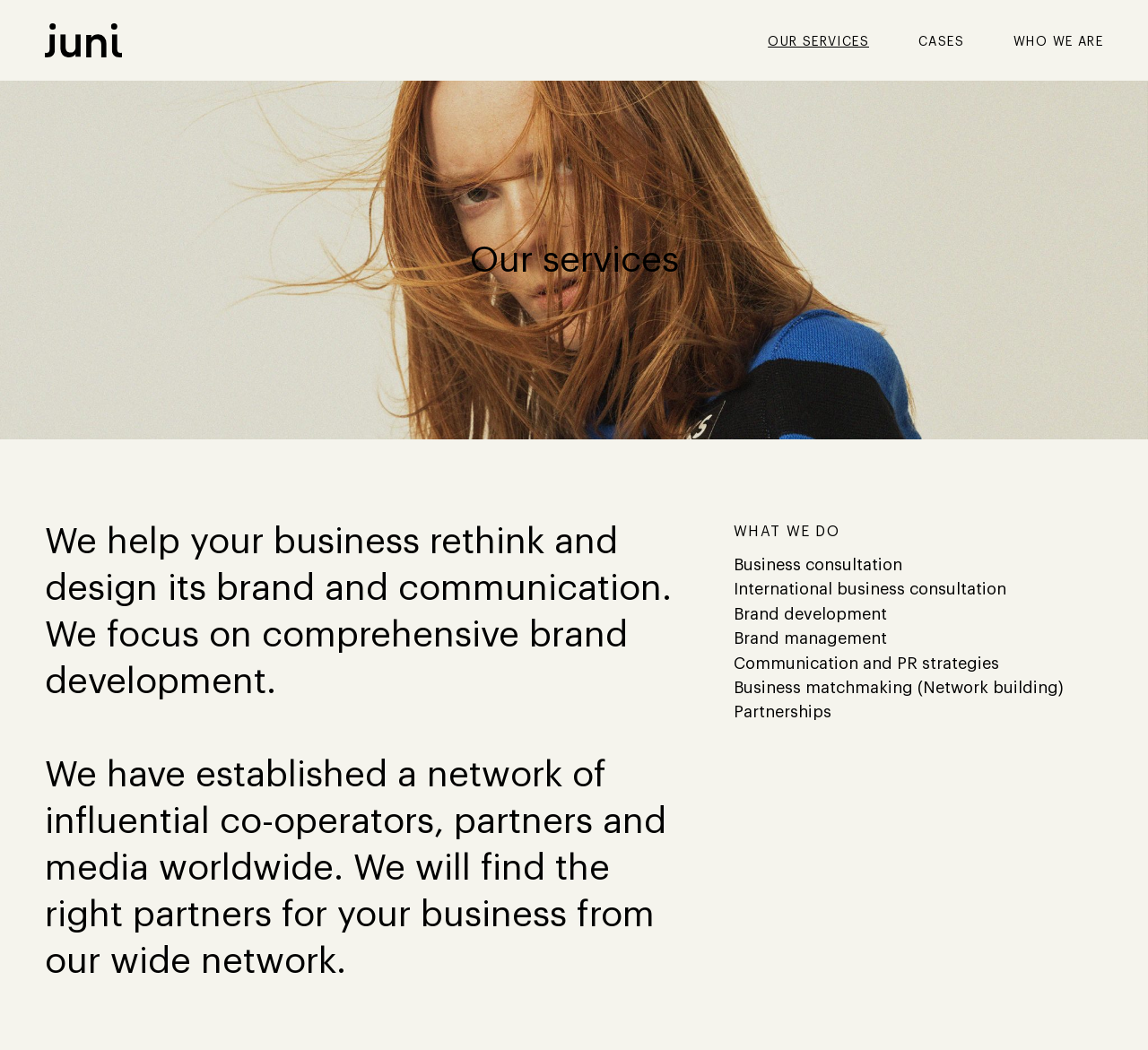Determine the bounding box coordinates for the HTML element described here: "Cases".

[0.8, 0.034, 0.84, 0.046]